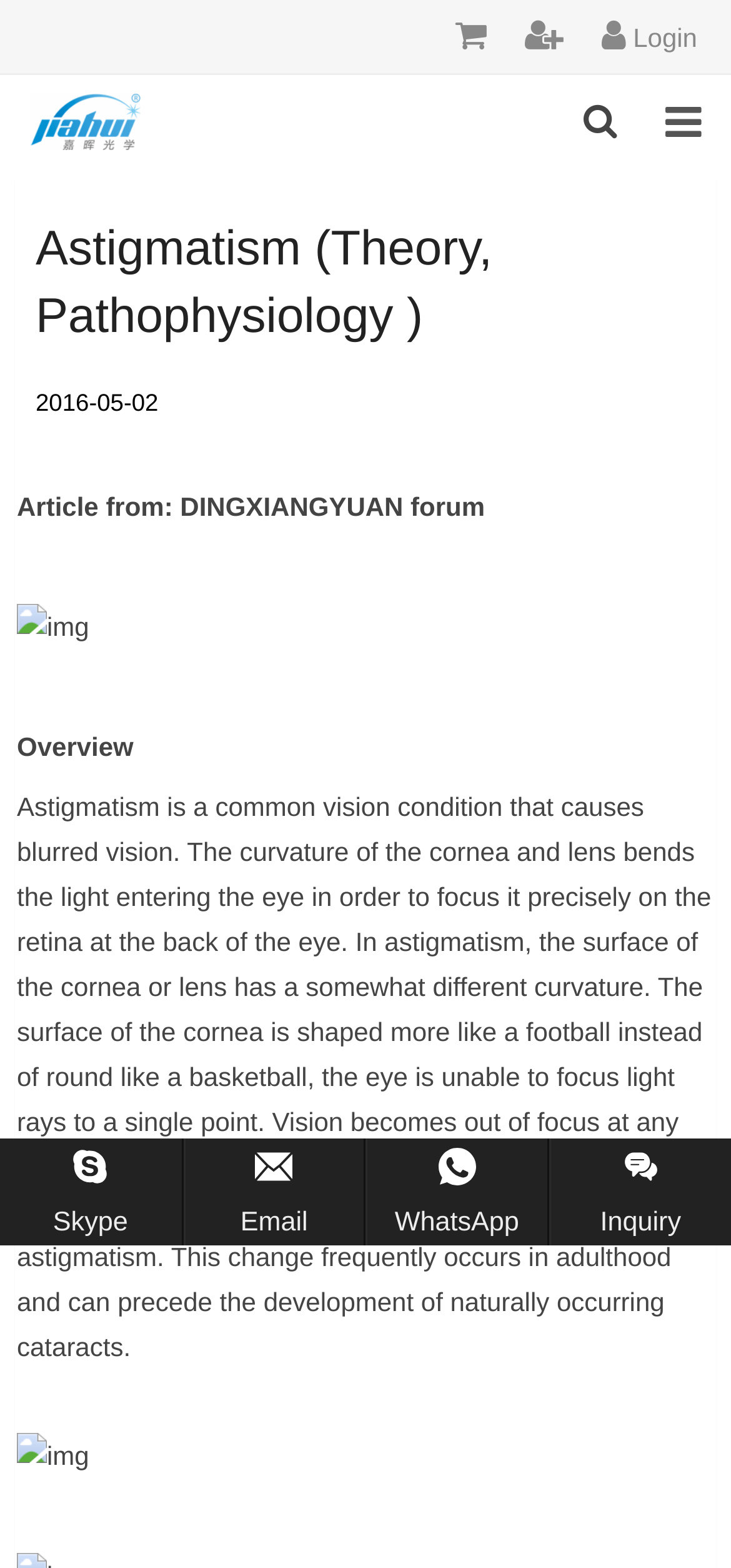Please specify the bounding box coordinates of the region to click in order to perform the following instruction: "Visit the Shanghai Jiahui Optical Instrument Co.,Ltd website".

[0.041, 0.06, 0.193, 0.096]